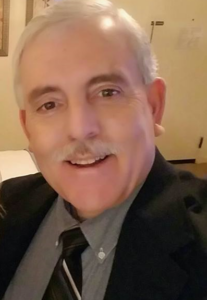What is Dr. David Smith's profession?
Give a detailed response to the question by analyzing the screenshot.

The caption identifies Dr. David Smith as the Medical Director, which implies that he holds a leadership position in a healthcare organization and is responsible for overseeing medical operations.